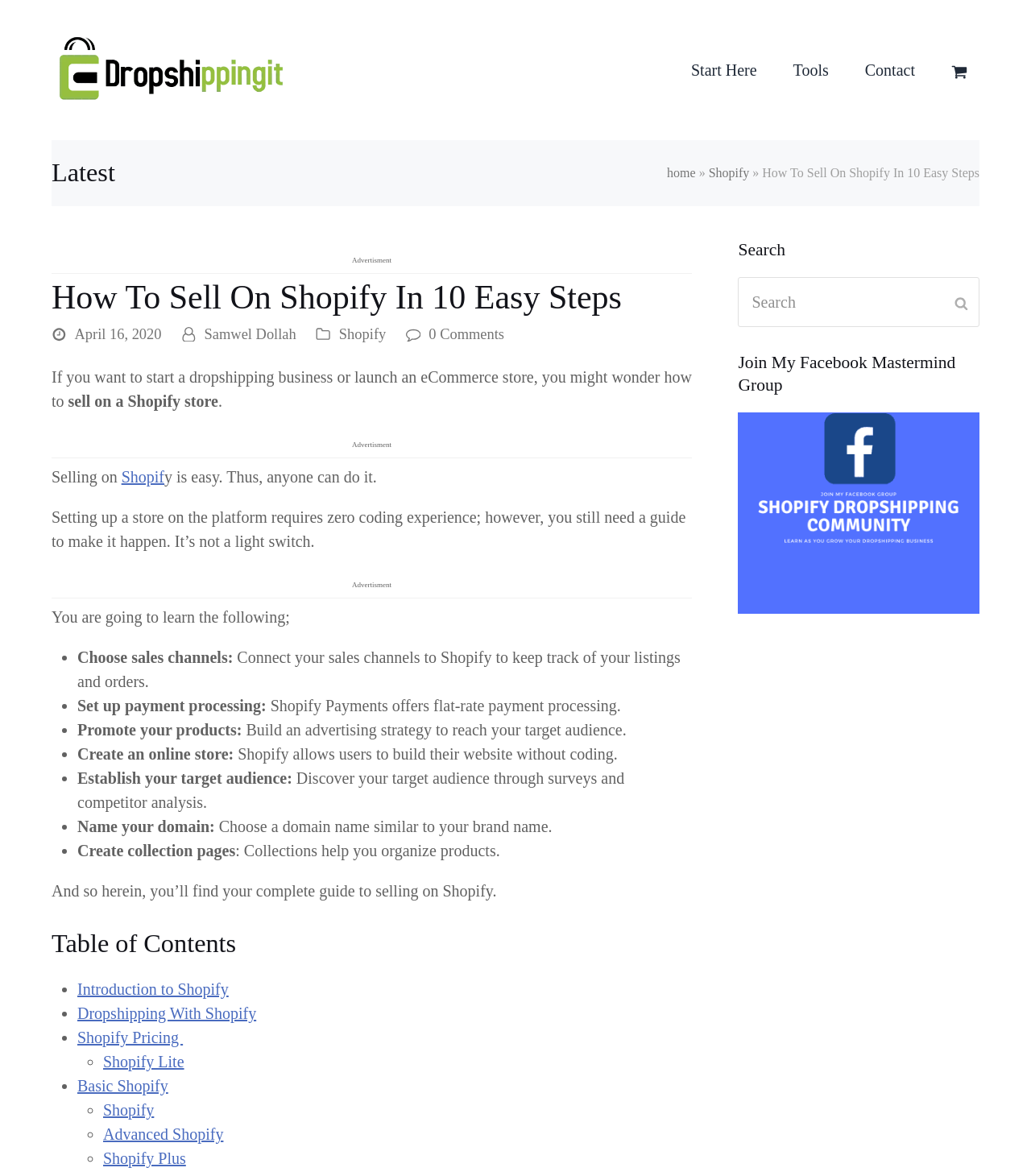From the image, can you give a detailed response to the question below:
What is the author of the article?

I found the author's name by looking at the text near the top of the page, where it says 'April 16, 2020' and 'Samwel Dollah' next to it, indicating that Samwel Dollah is the author of the article.